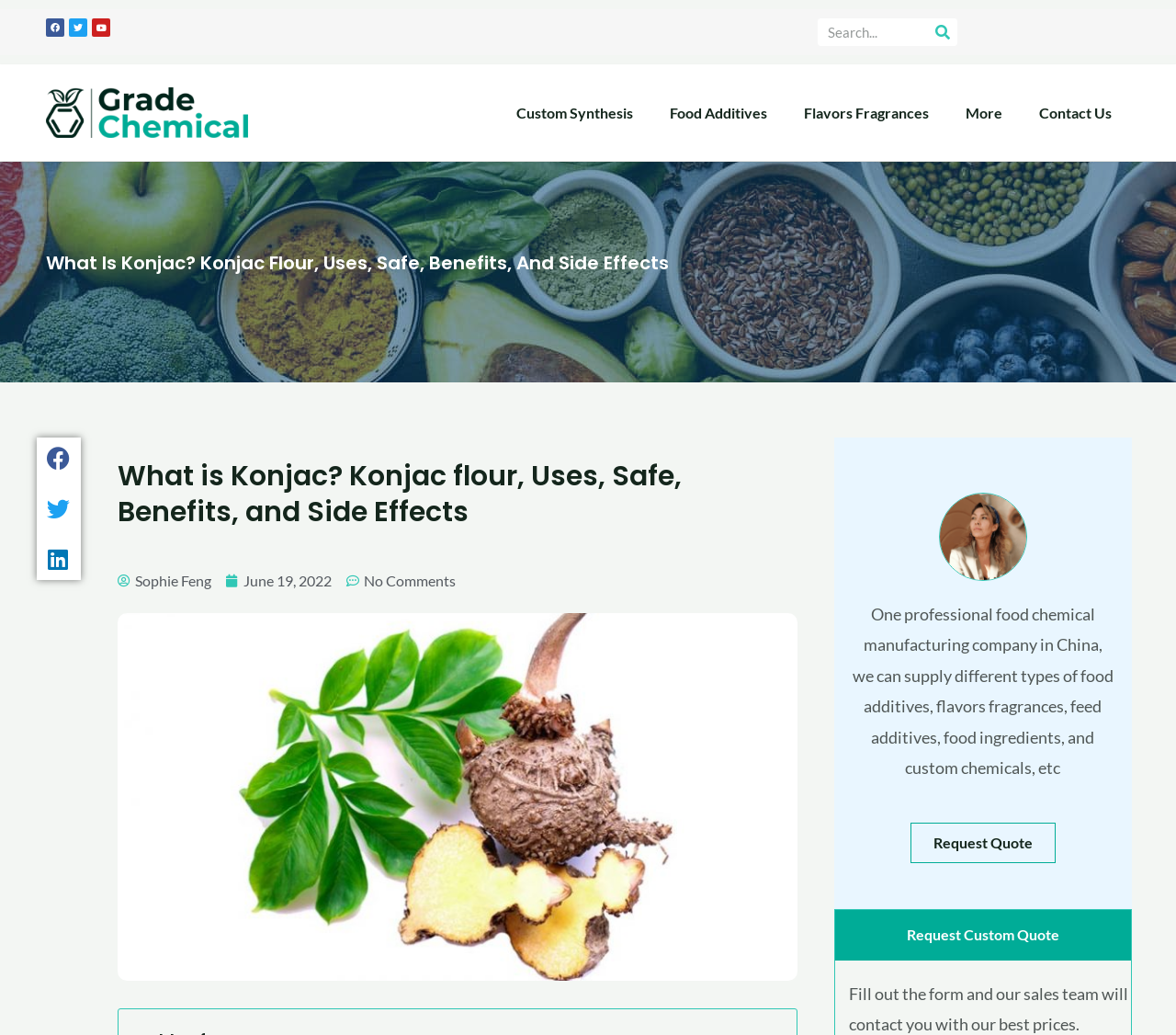What can you do with the form at the bottom of the webpage?
Please answer the question as detailed as possible.

The form at the bottom of the webpage is for requesting a custom quote. As stated in the text, 'Fill out the form and our sales team will contact you with our best prices.'